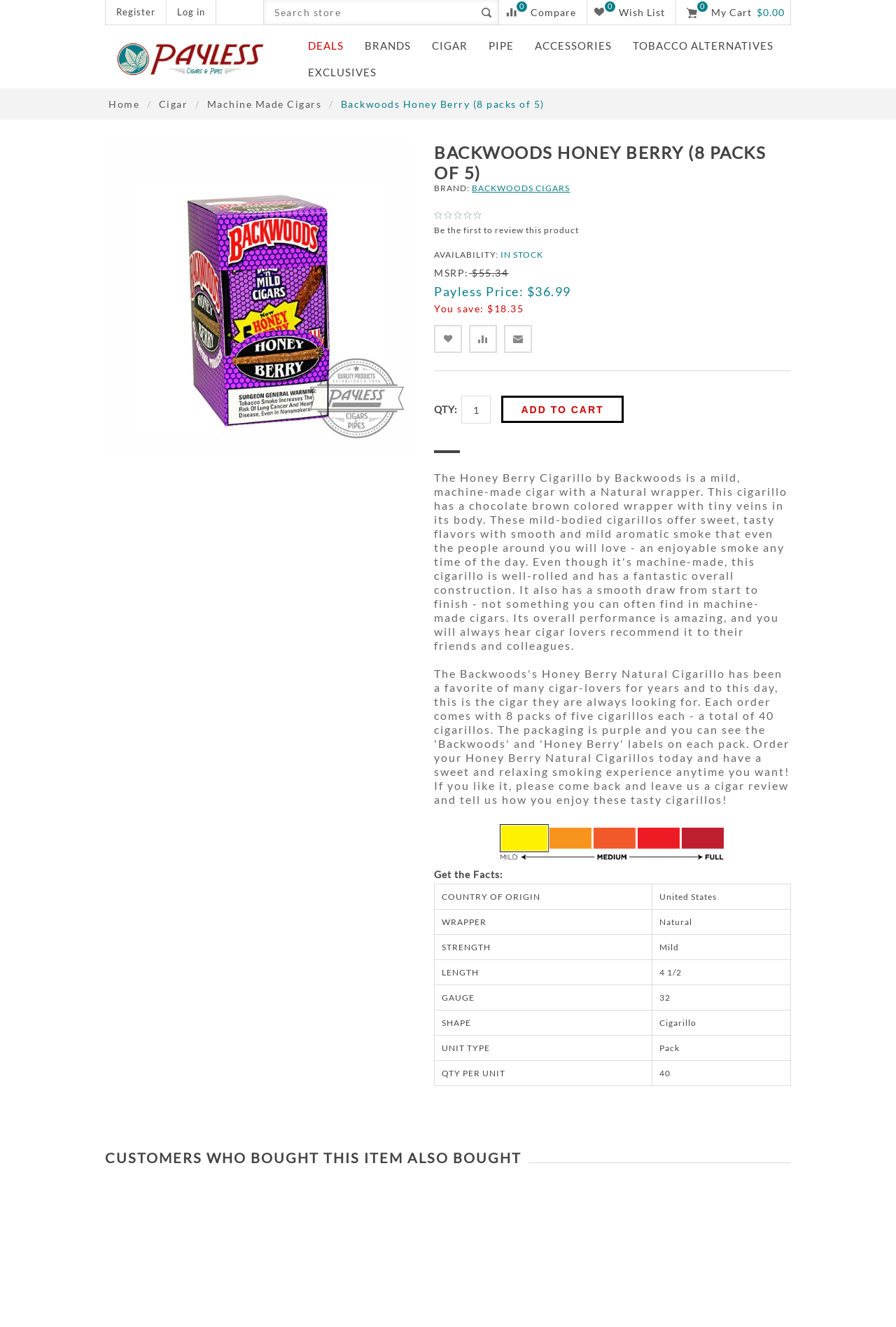Based on the element description Tobacco Alternatives, identify the bounding box of the UI element in the given webpage screenshot. The coordinates should be in the format (top-left x, top-left y, bottom-right x, bottom-right y) and must be between 0 and 1.

[0.706, 0.024, 0.863, 0.044]